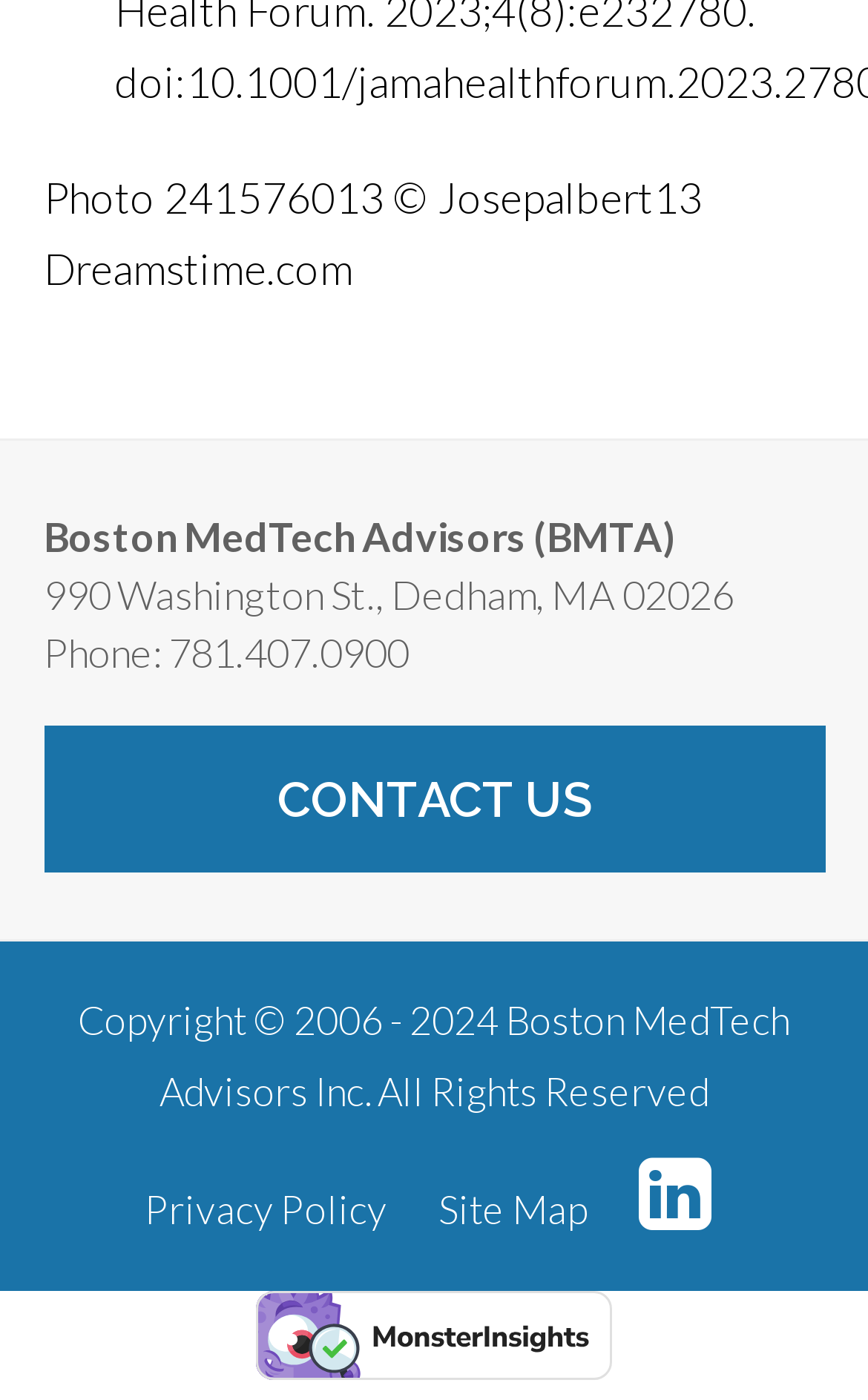What is the address of the company?
Provide a detailed answer to the question, using the image to inform your response.

The address is obtained from the StaticText element with the text '990 Washington St., Dedham, MA 02026' located below the company name.